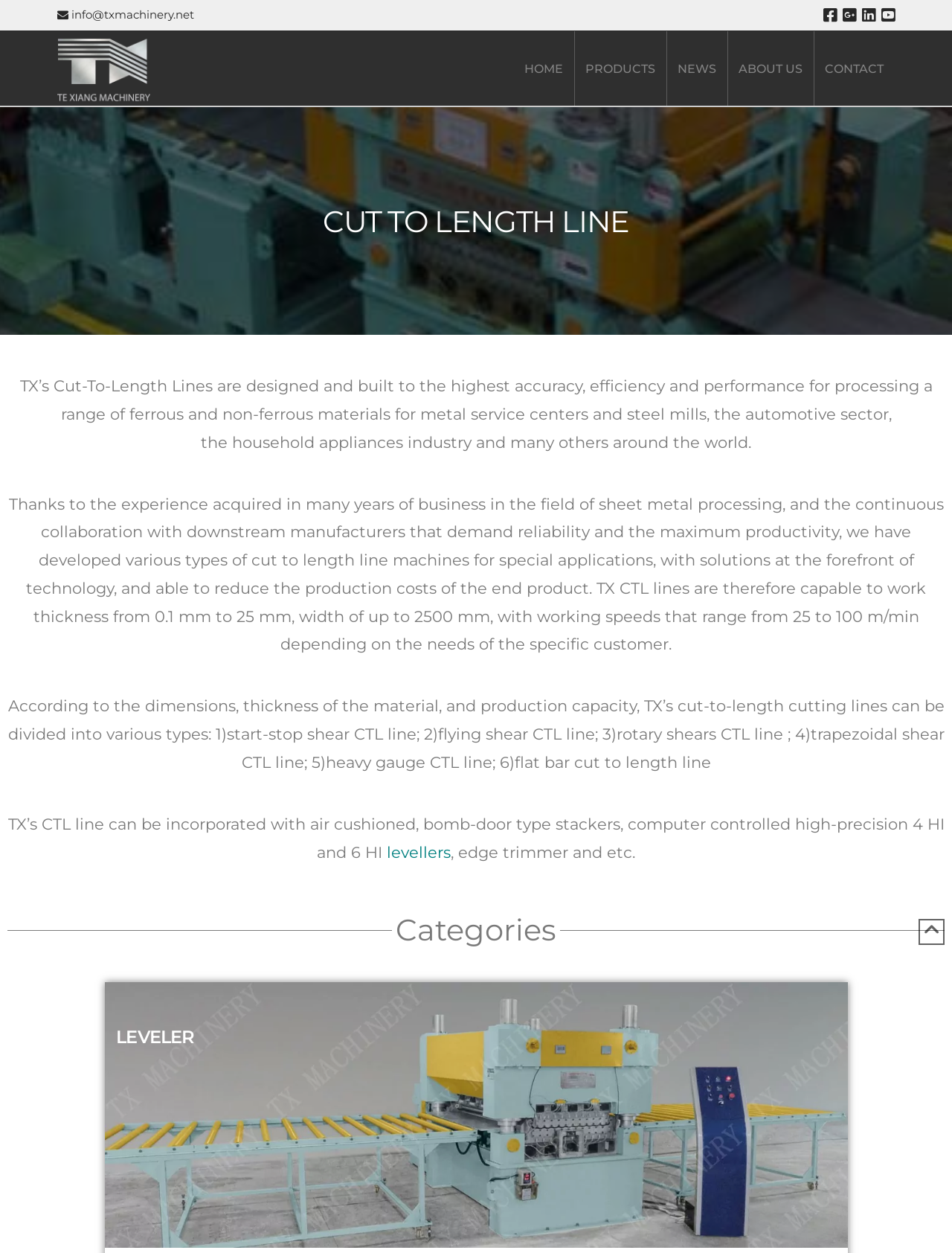Please determine the bounding box coordinates of the element's region to click in order to carry out the following instruction: "Contact us via email". The coordinates should be four float numbers between 0 and 1, i.e., [left, top, right, bottom].

[0.06, 0.006, 0.204, 0.017]